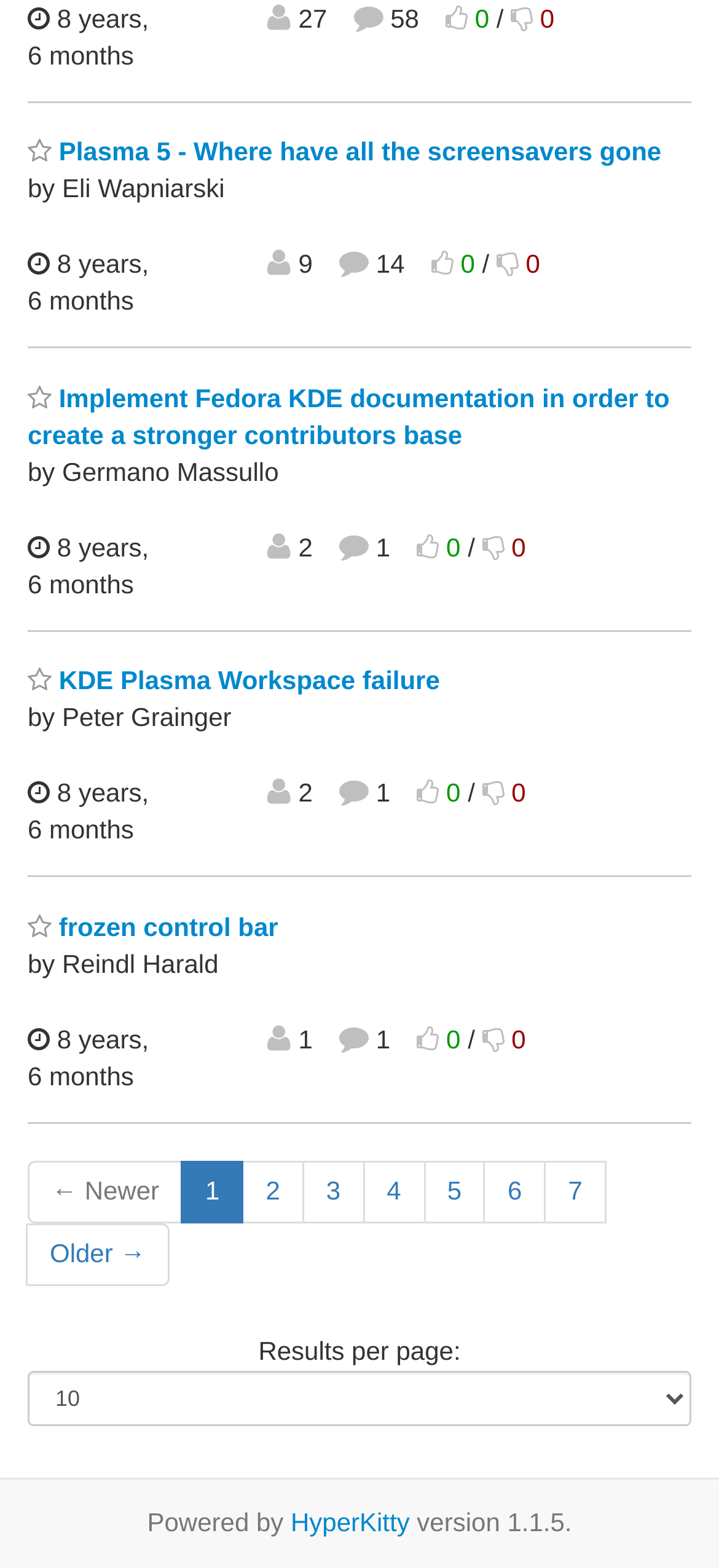How many comments does the first thread have?
Refer to the image and respond with a one-word or short-phrase answer.

27